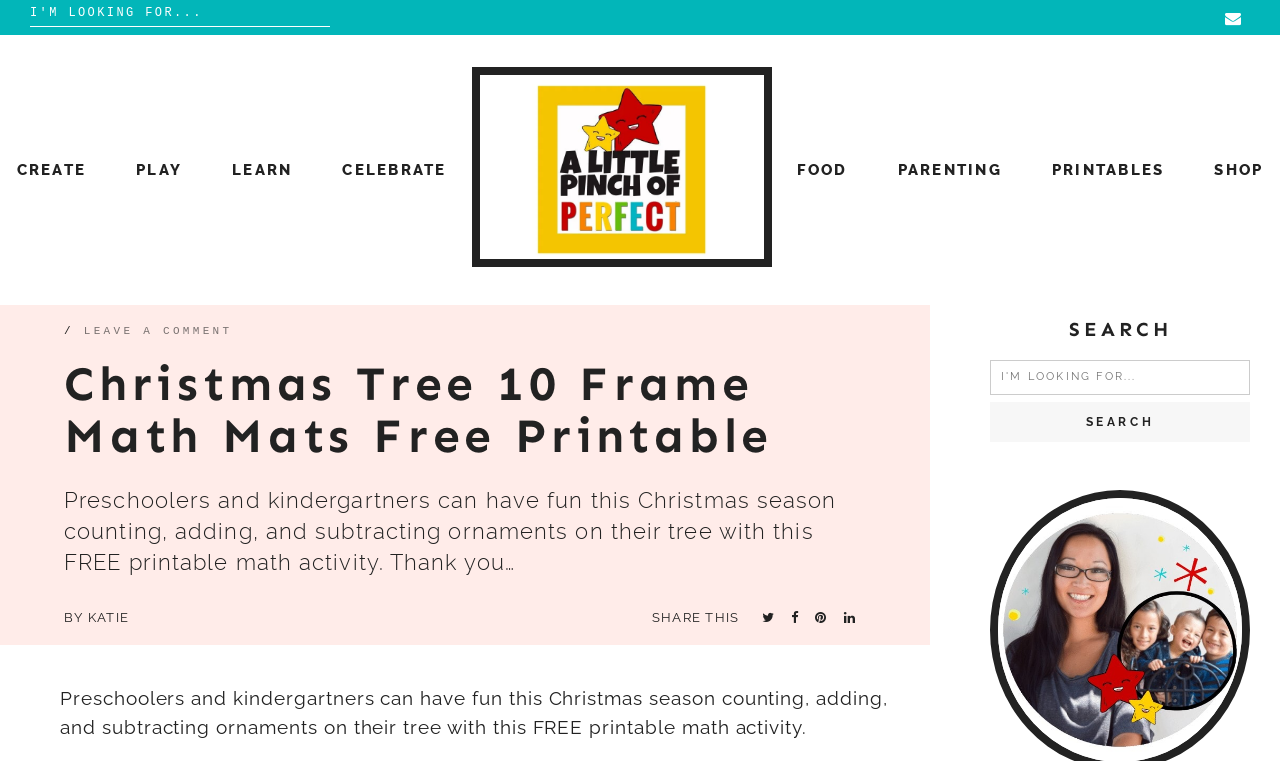Can you identify the bounding box coordinates of the clickable region needed to carry out this instruction: 'Click on the email icon'? The coordinates should be four float numbers within the range of 0 to 1, stated as [left, top, right, bottom].

[0.957, 0.013, 0.97, 0.034]